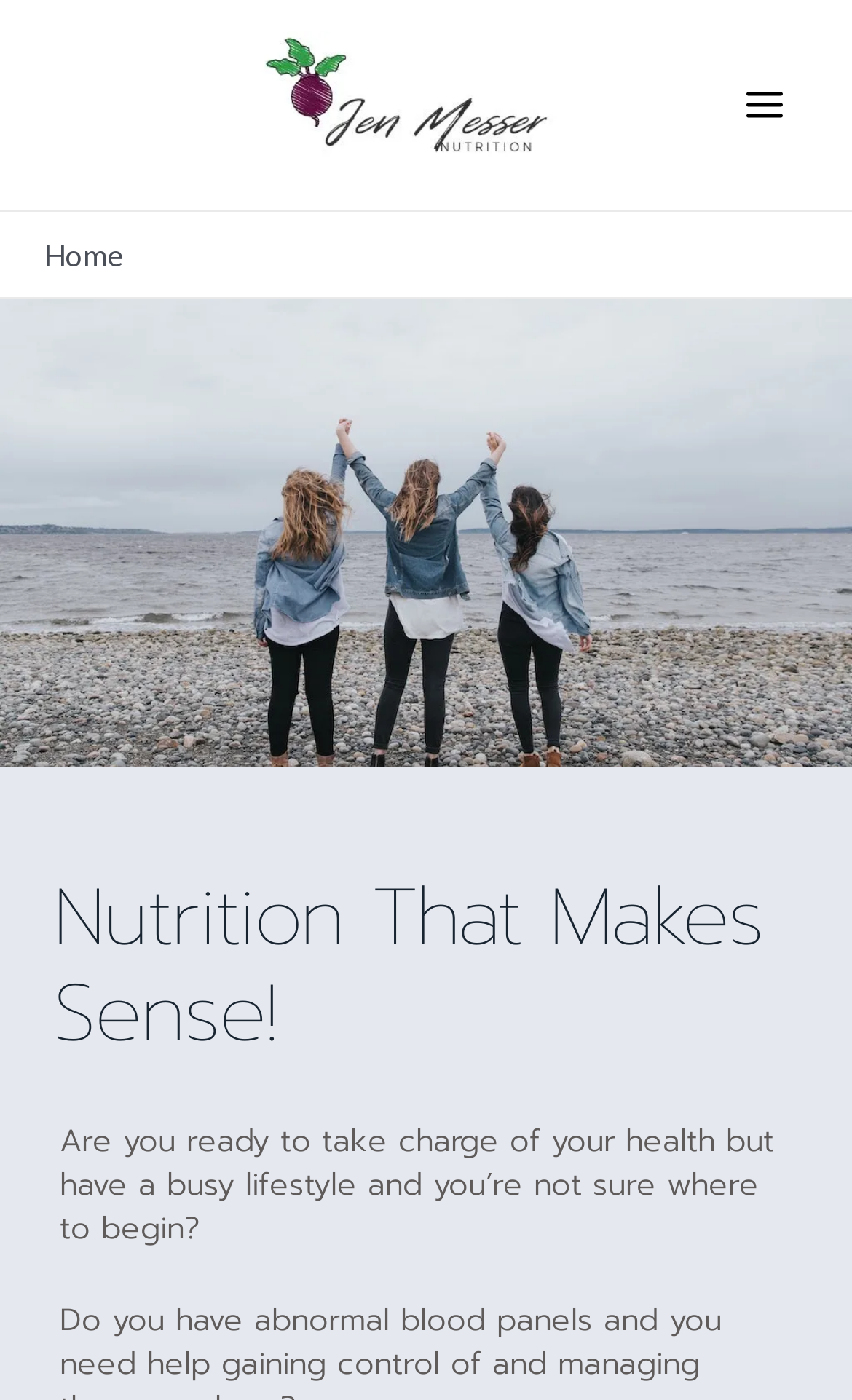Give a one-word or one-phrase response to the question:
Is the main menu expanded?

No